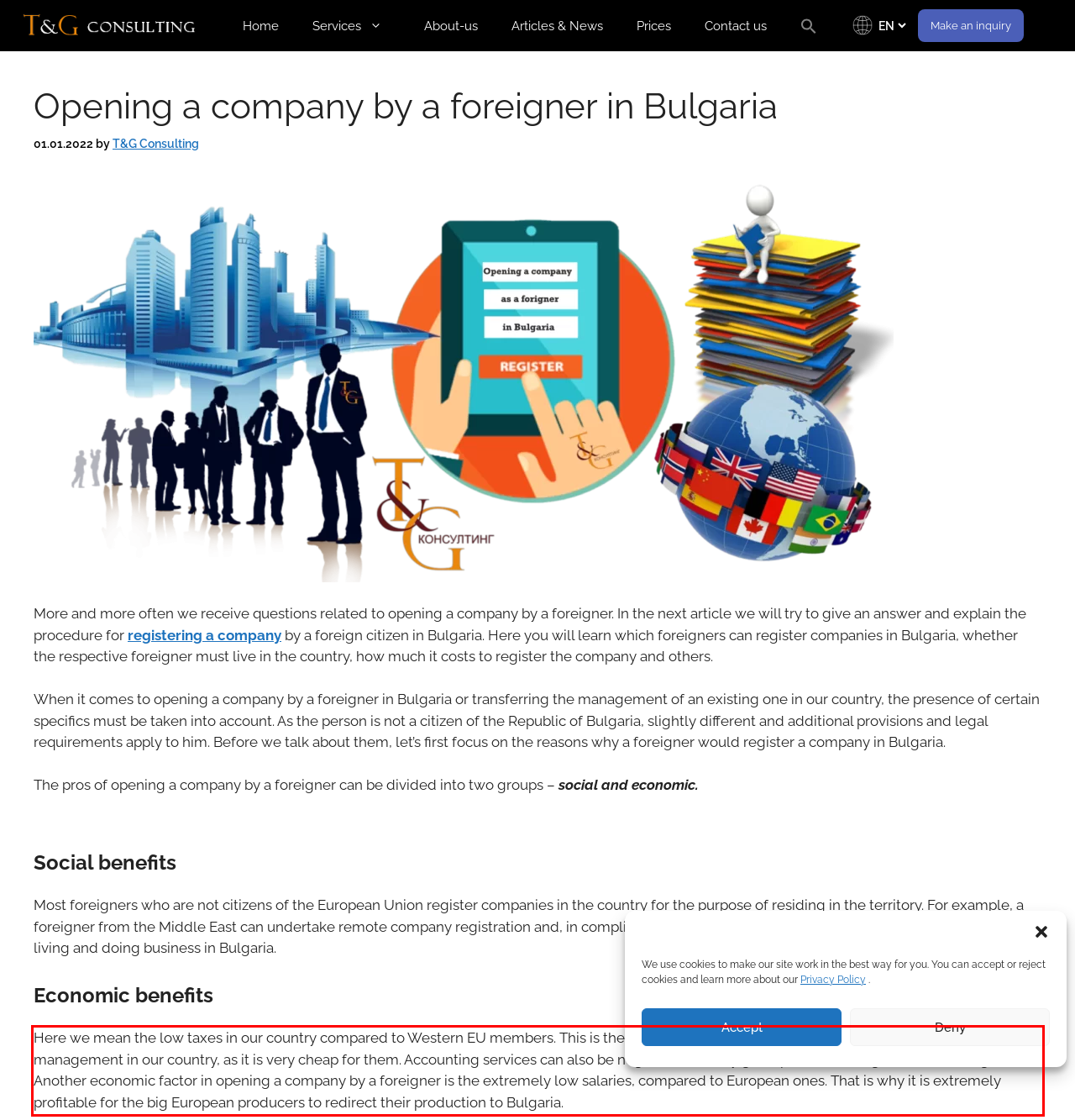You are given a screenshot of a webpage with a UI element highlighted by a red bounding box. Please perform OCR on the text content within this red bounding box.

Here we mean the low taxes in our country compared to Western EU members. This is the reason why many companies are reorienting their management in our country, as it is very cheap for them. Accounting services can also be negotiated at very good prices in a Bulgarian accounting firm. Another economic factor in opening a company by a foreigner is the extremely low salaries, compared to European ones. That is why it is extremely profitable for the big European producers to redirect their production to Bulgaria.